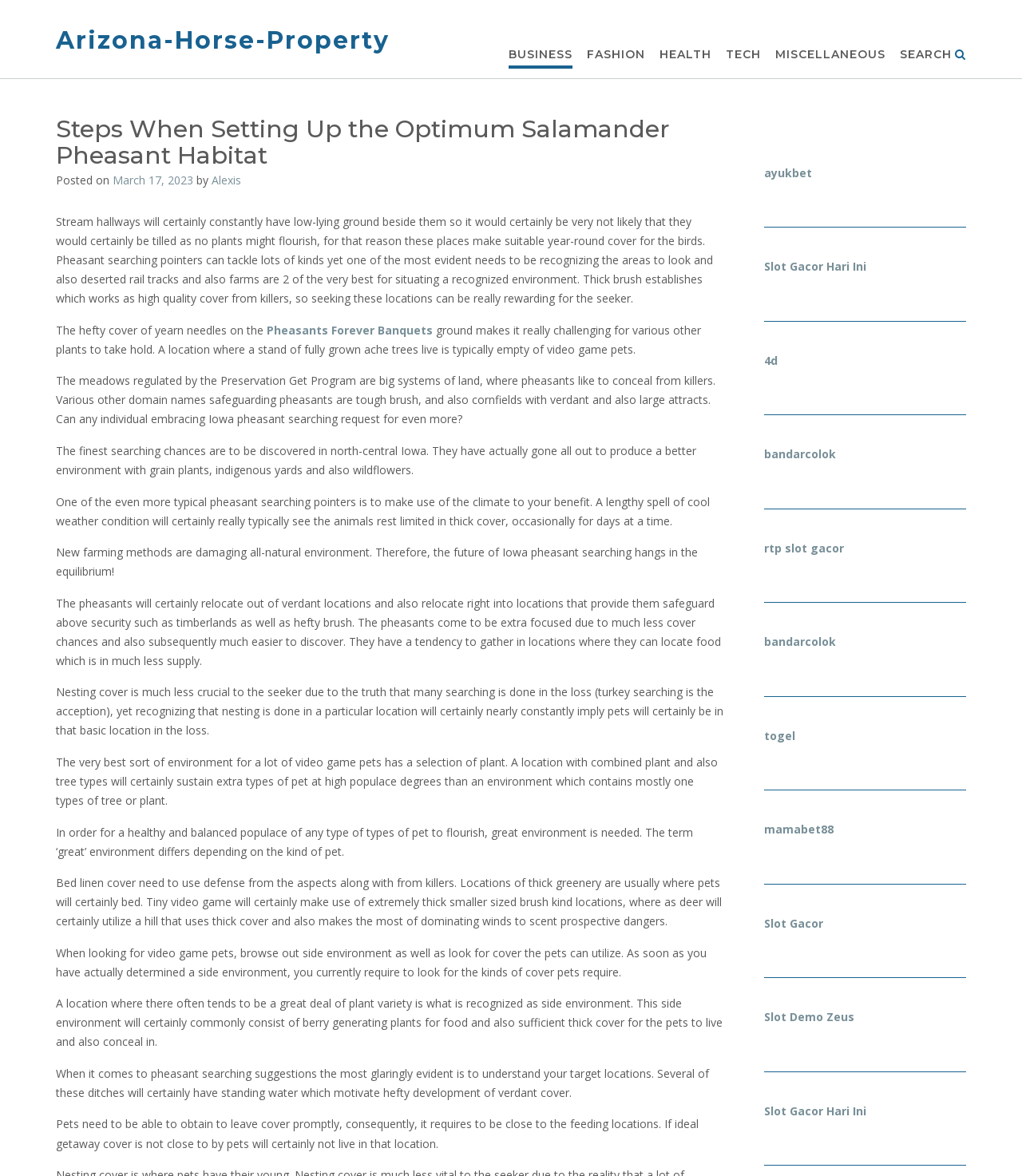Determine the coordinates of the bounding box for the clickable area needed to execute this instruction: "Go to the 'Experience Platform' page".

None